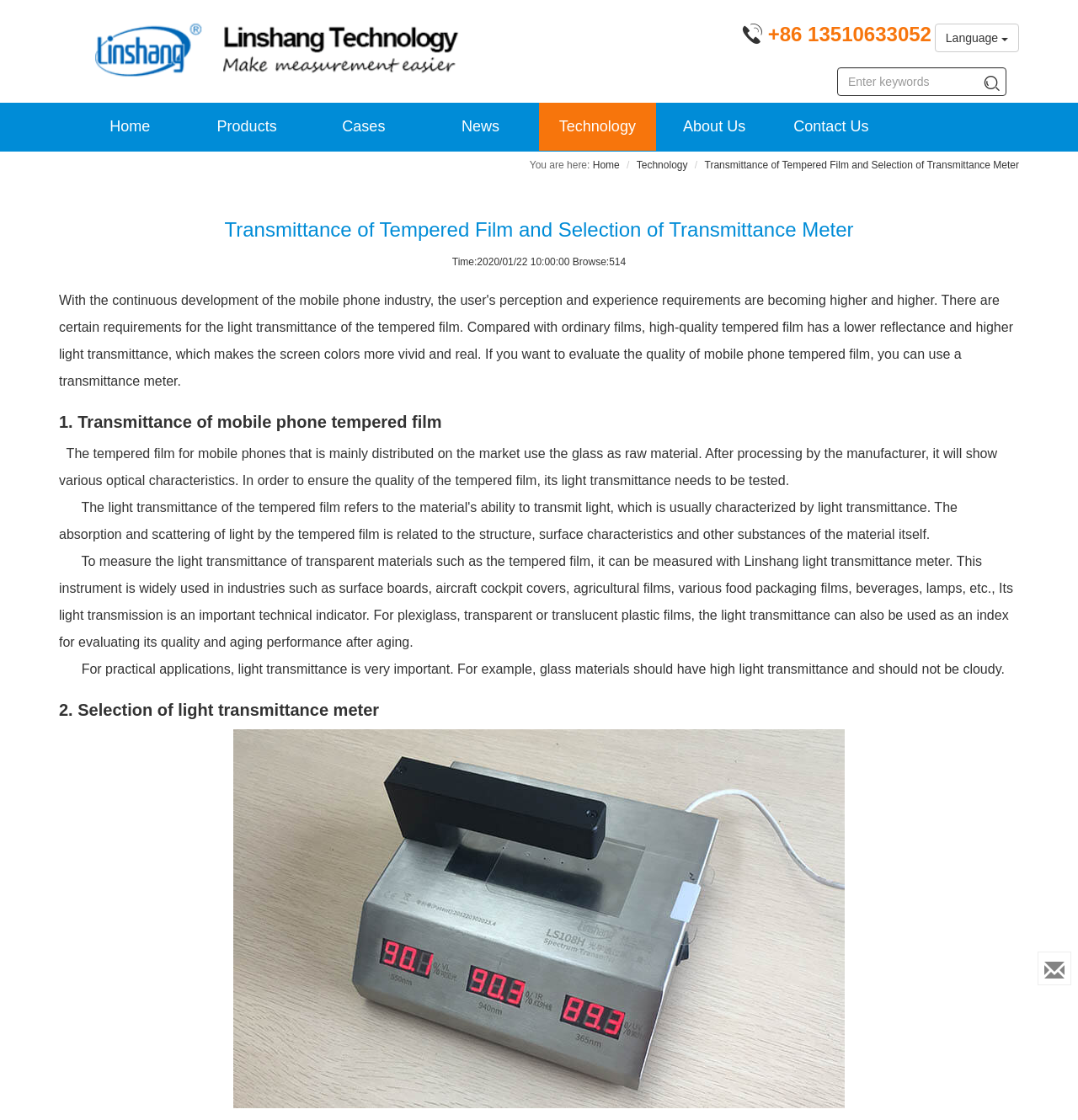What is the phone number?
Using the information from the image, answer the question thoroughly.

The phone number can be found in the top-right corner of the webpage, next to the 'Phone number' link.